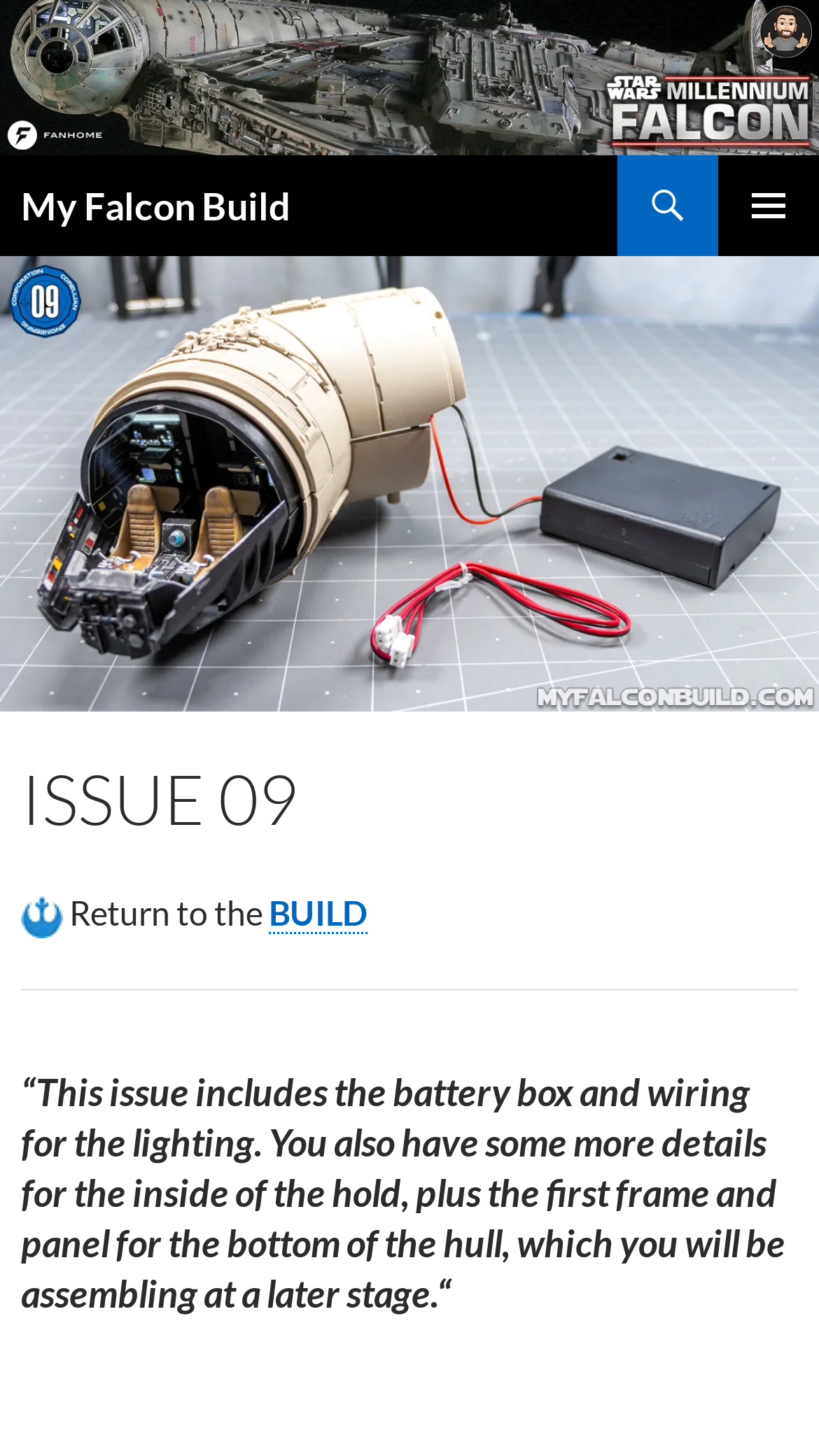What is the purpose of the first frame and panel?
Answer with a single word or phrase by referring to the visual content.

for the bottom of the hull